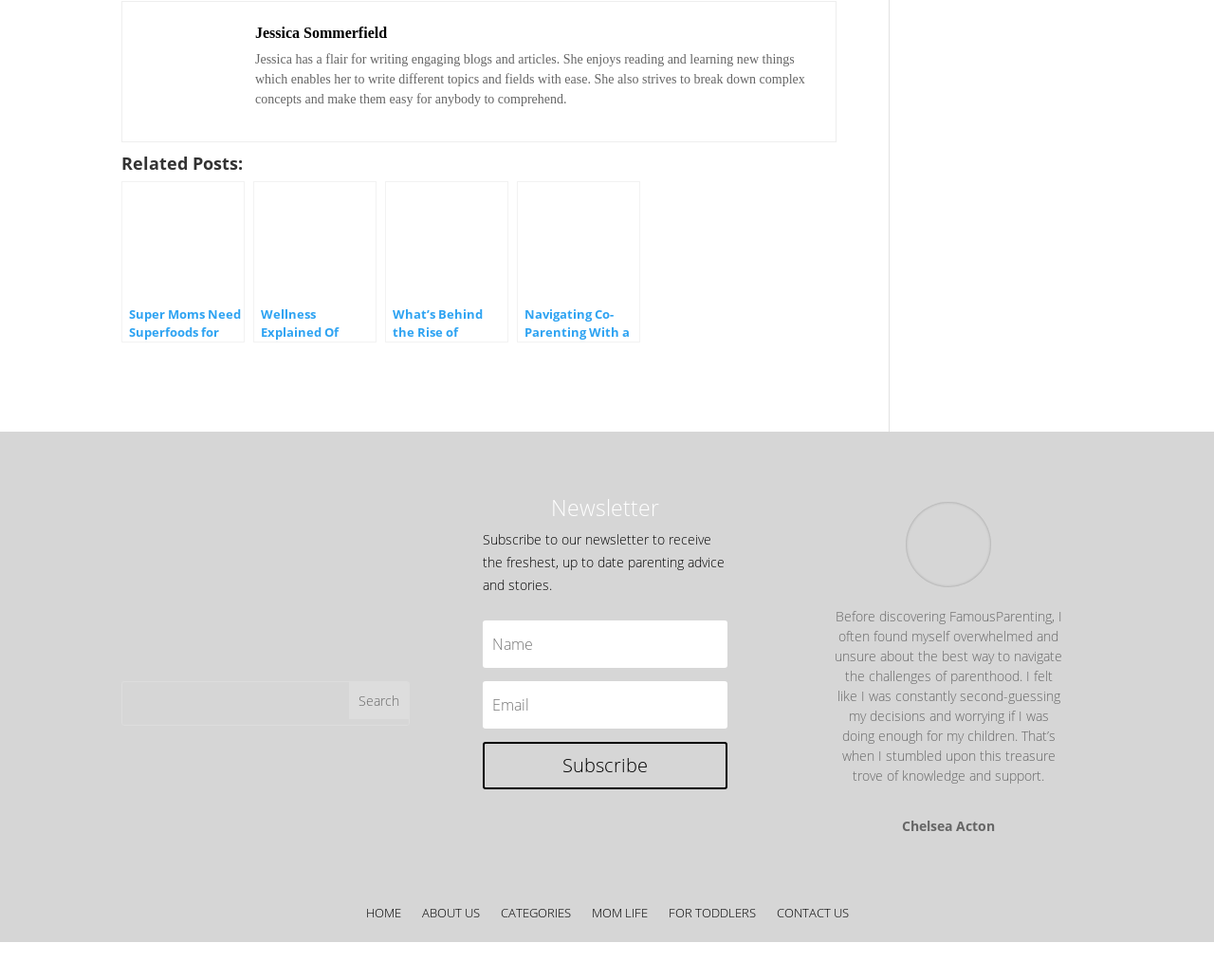How many navigation links are at the bottom of the webpage?
Can you give a detailed and elaborate answer to the question?

The webpage has six navigation links at the bottom, including 'HOME', 'ABOUT US', 'CATEGORIES', 'MOM LIFE', 'FOR TODDLERS', and 'CONTACT US'.